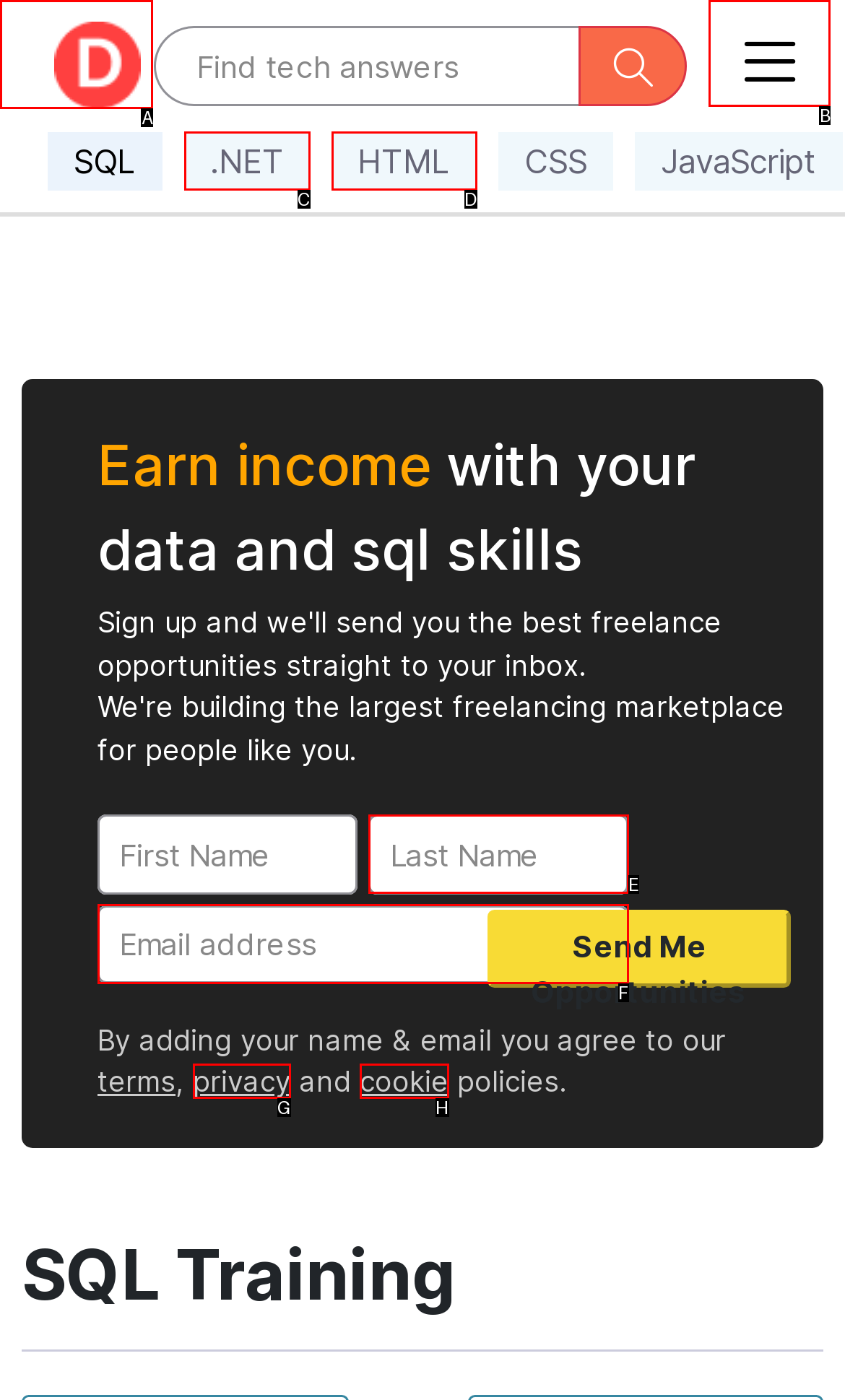Match the description: aria-label="Email address" name="YourEmail" placeholder="Email address" to the correct HTML element. Provide the letter of your choice from the given options.

F